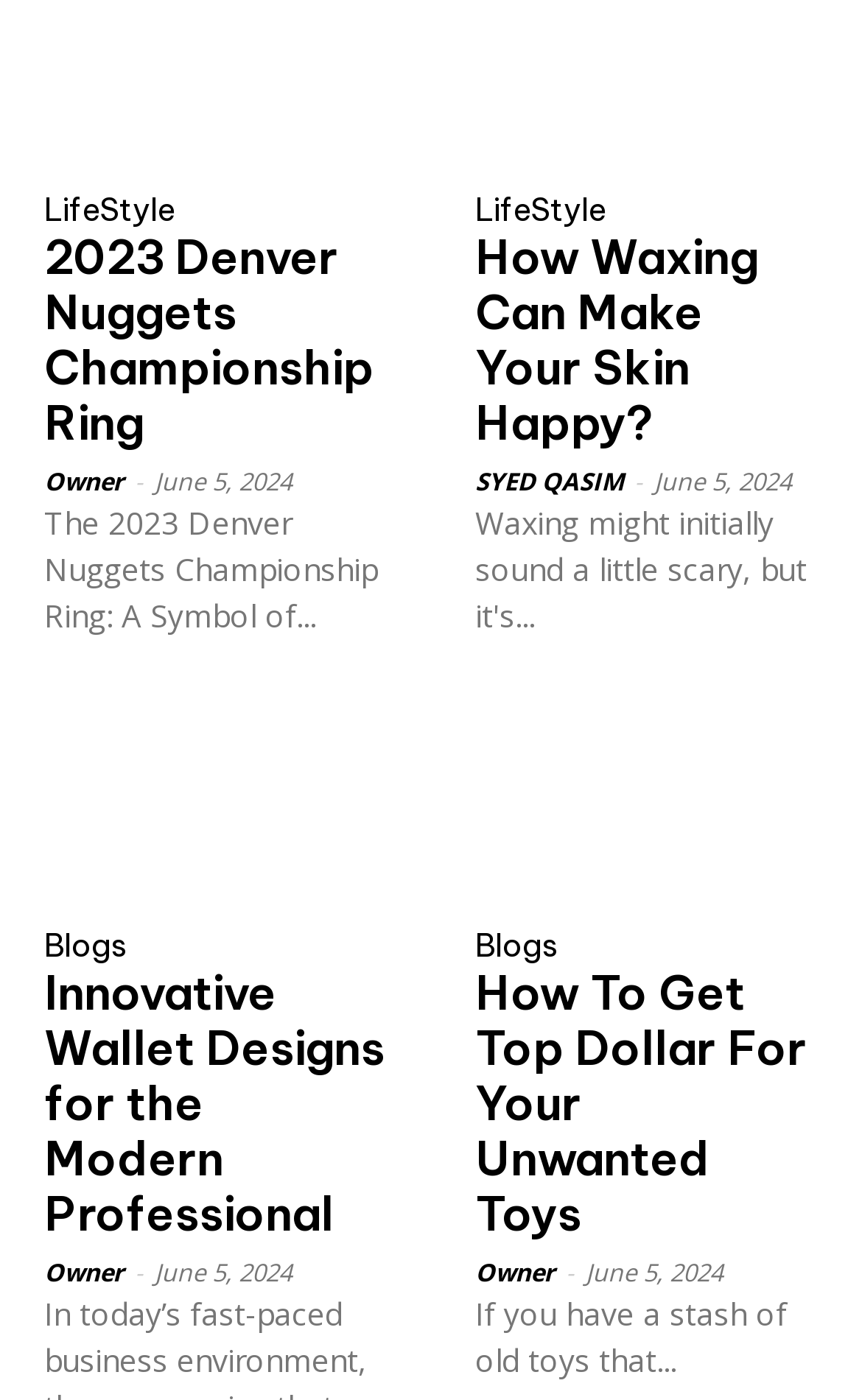Extract the bounding box coordinates for the HTML element that matches this description: "Owner". The coordinates should be four float numbers between 0 and 1, i.e., [left, top, right, bottom].

[0.051, 0.897, 0.144, 0.921]